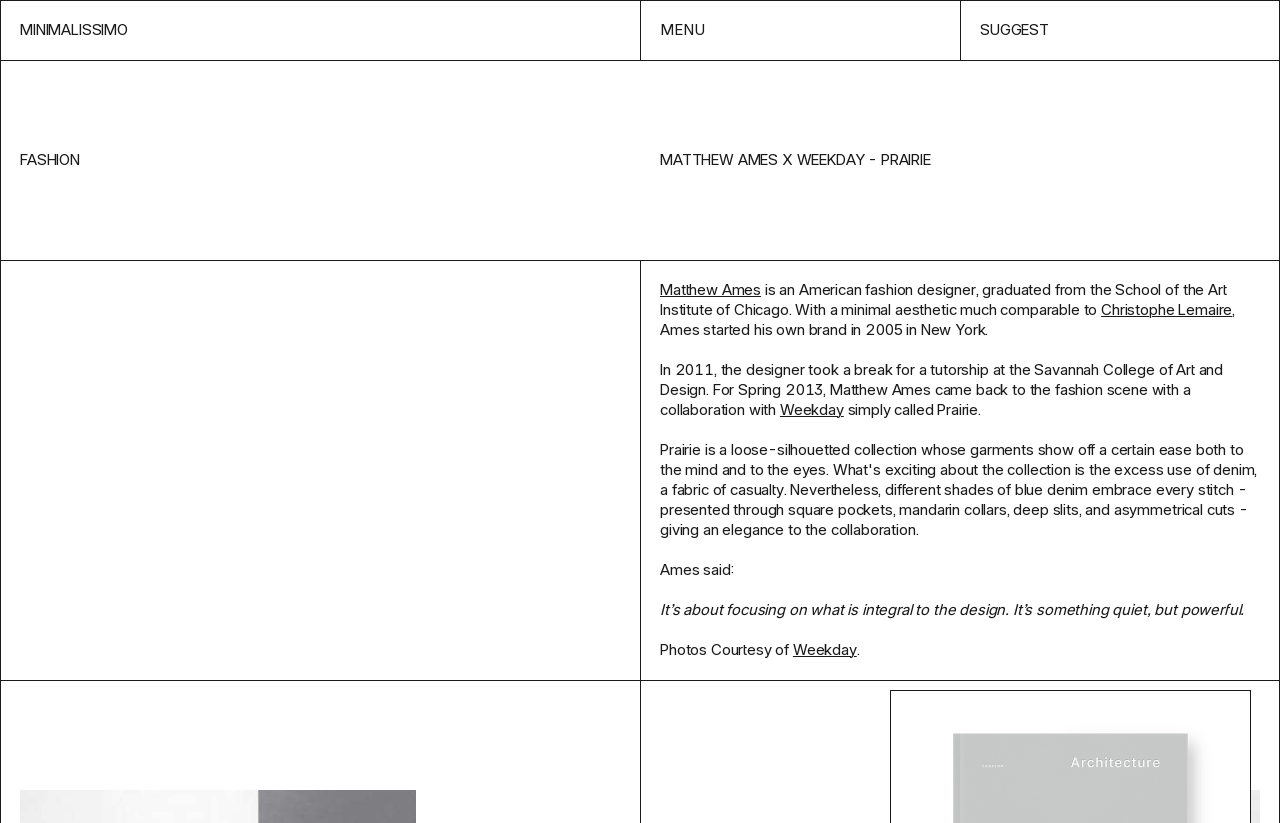Please find and generate the text of the main heading on the webpage.

MATTHEW AMES X WEEKDAY - PRAIRIE